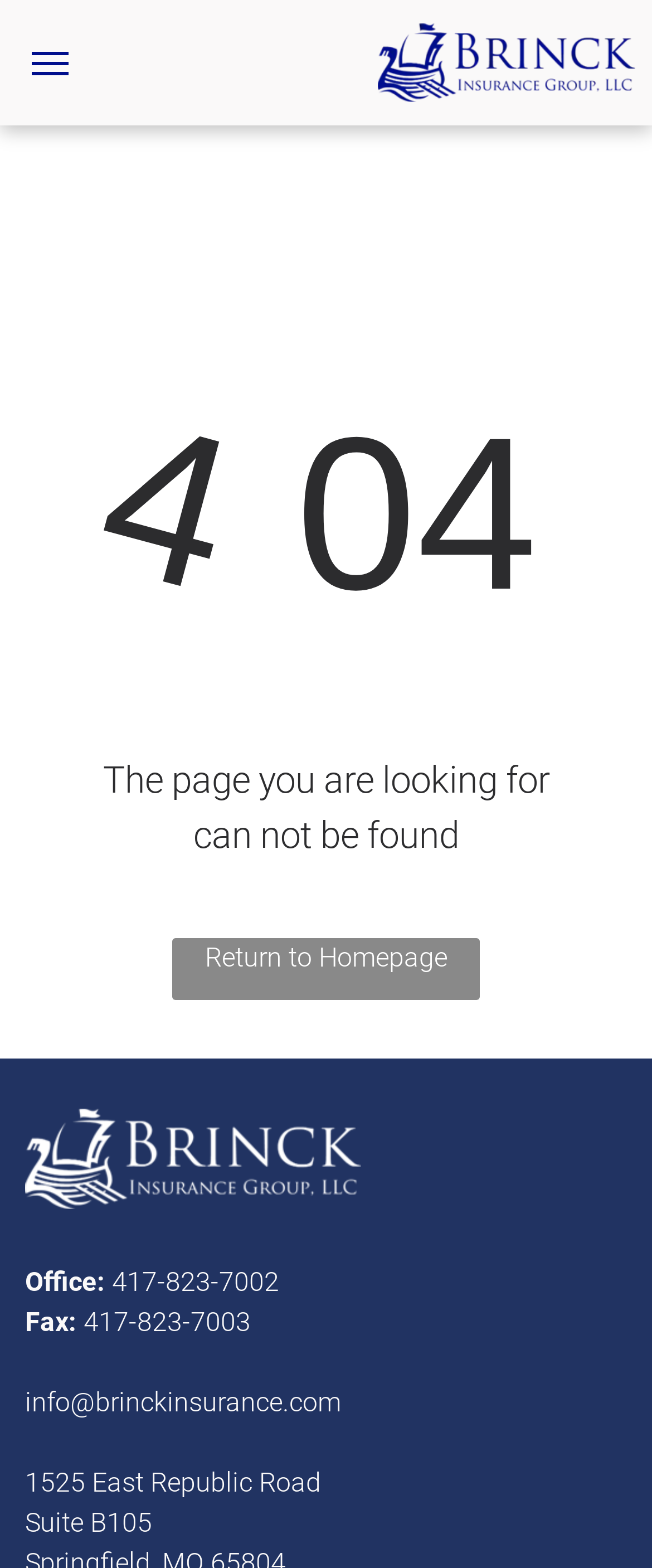Is there a client login feature on the website?
Based on the image, provide a one-word or brief-phrase response.

Yes